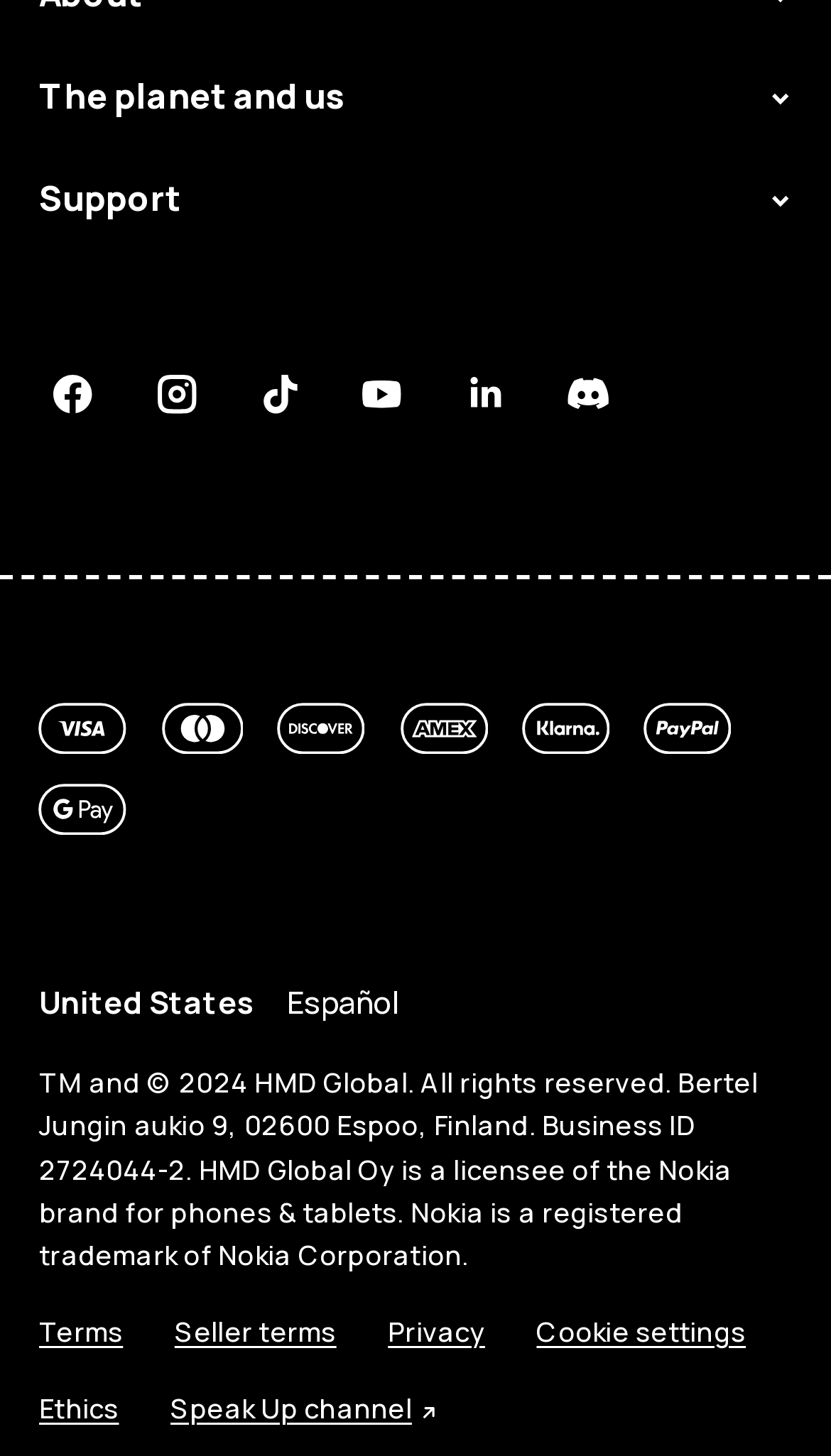What is the company name mentioned in the footer?
Give a detailed response to the question by analyzing the screenshot.

I found the company name by looking at the footer section of the webpage, which contains a static text element with the company name 'HMD Global' and its address.